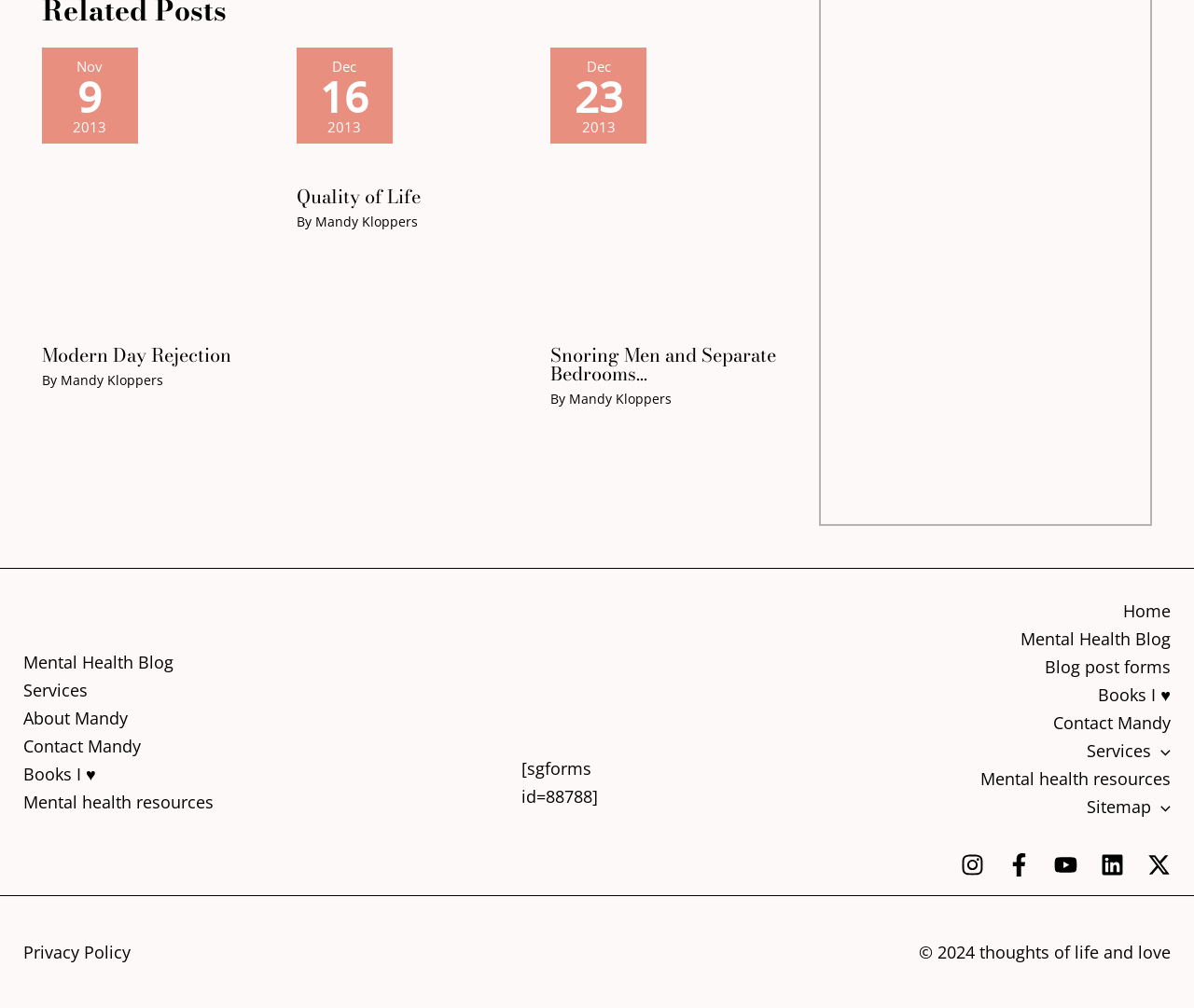Highlight the bounding box coordinates of the region I should click on to meet the following instruction: "Read the 'Privacy Policy'".

[0.02, 0.934, 0.109, 0.956]